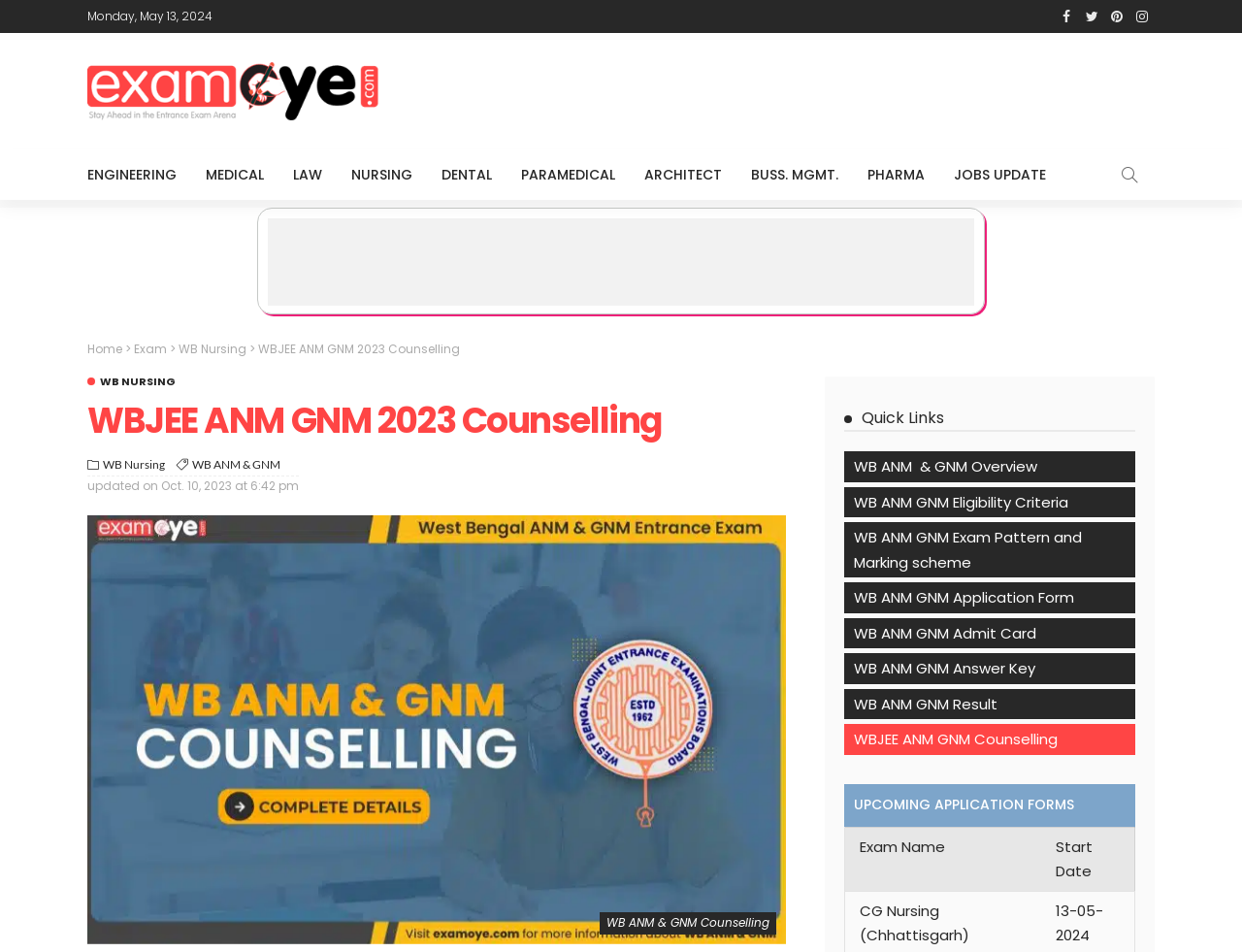What is the current date?
Please give a well-detailed answer to the question.

The current date can be found at the top of the webpage, which is displayed as 'Monday, May 13, 2024'.